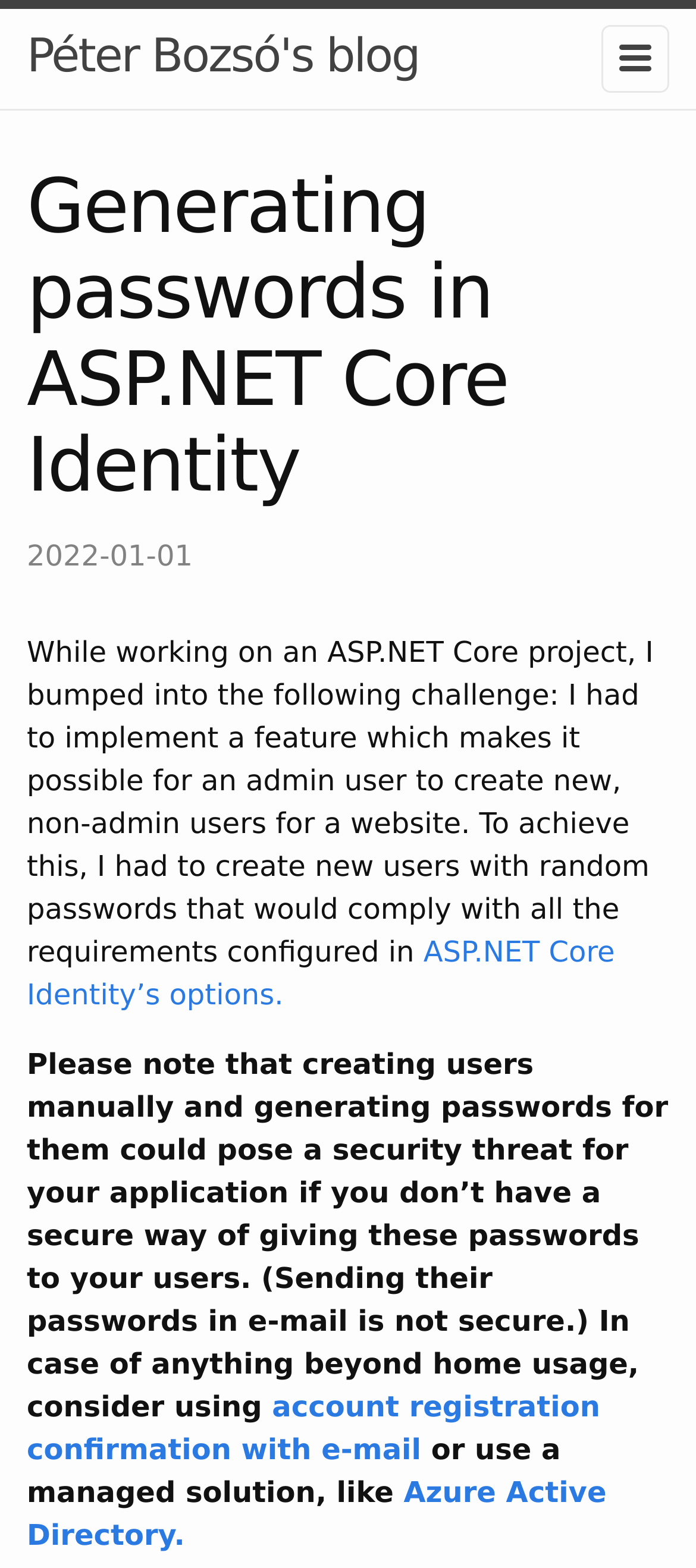Locate the bounding box of the user interface element based on this description: "account registration confirmation with e-mail".

[0.038, 0.886, 0.862, 0.935]